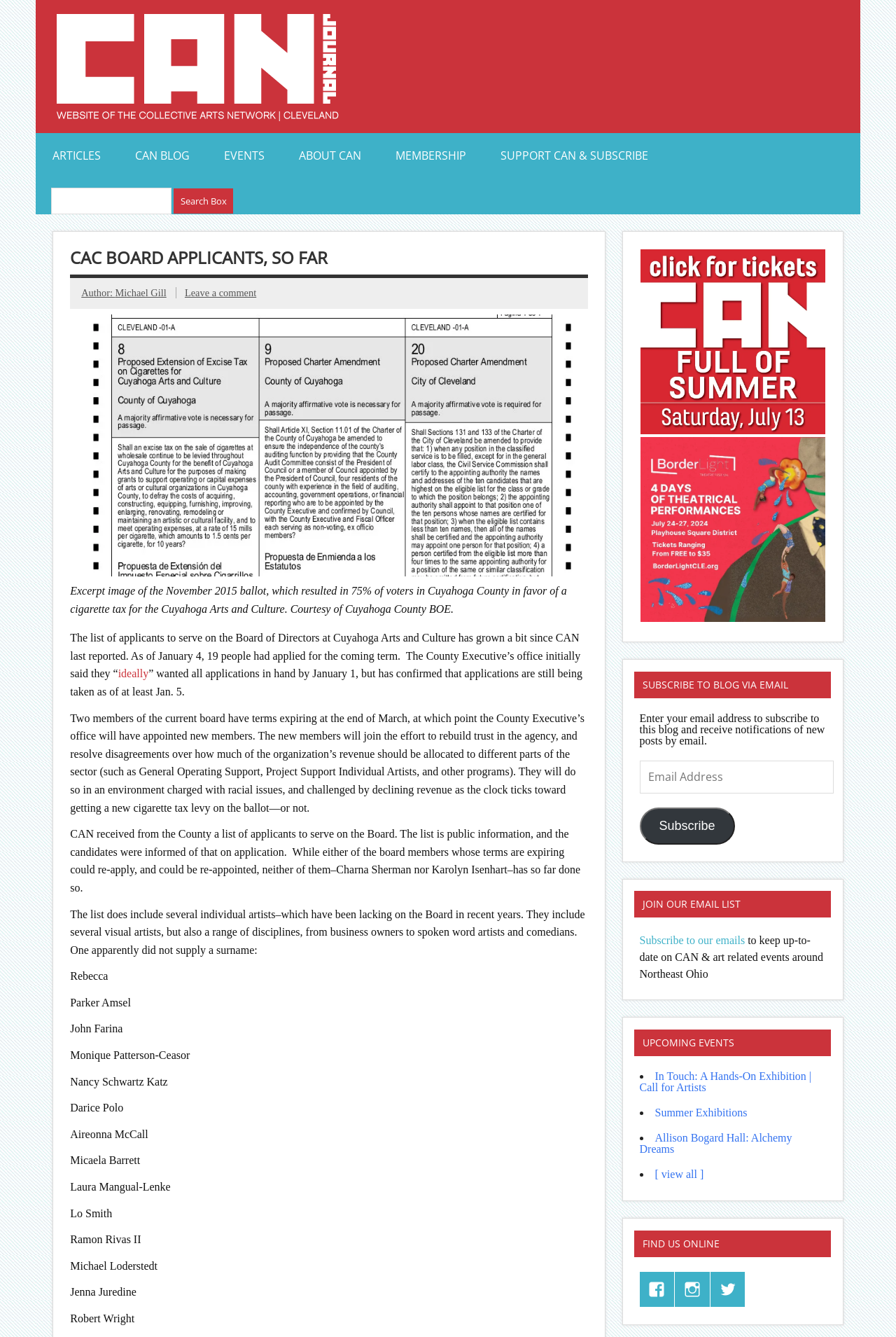Give a concise answer using one word or a phrase to the following question:
What is the name of the author of this article?

Michael Gill